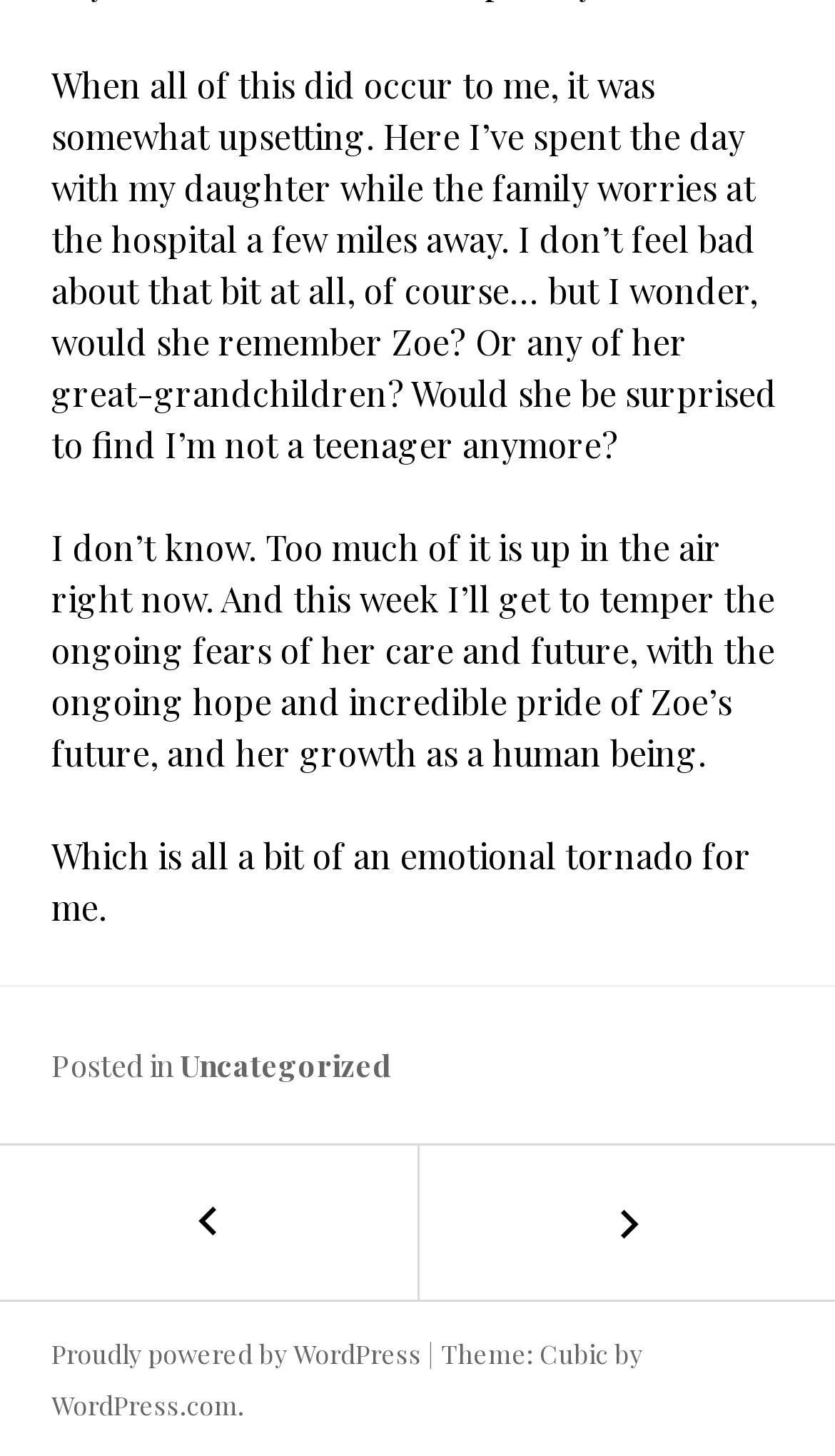Reply to the question below using a single word or brief phrase:
How many links are in the footer section?

3